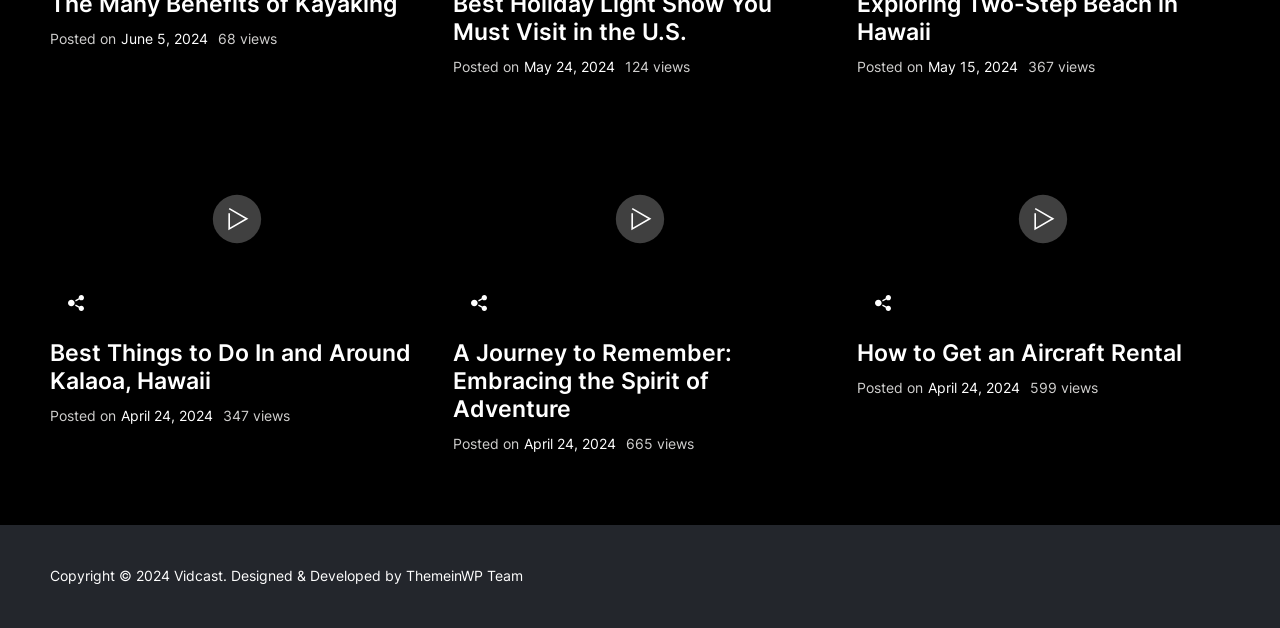Answer briefly with one word or phrase:
What is the name of the team that developed the website?

ThemeinWP Team